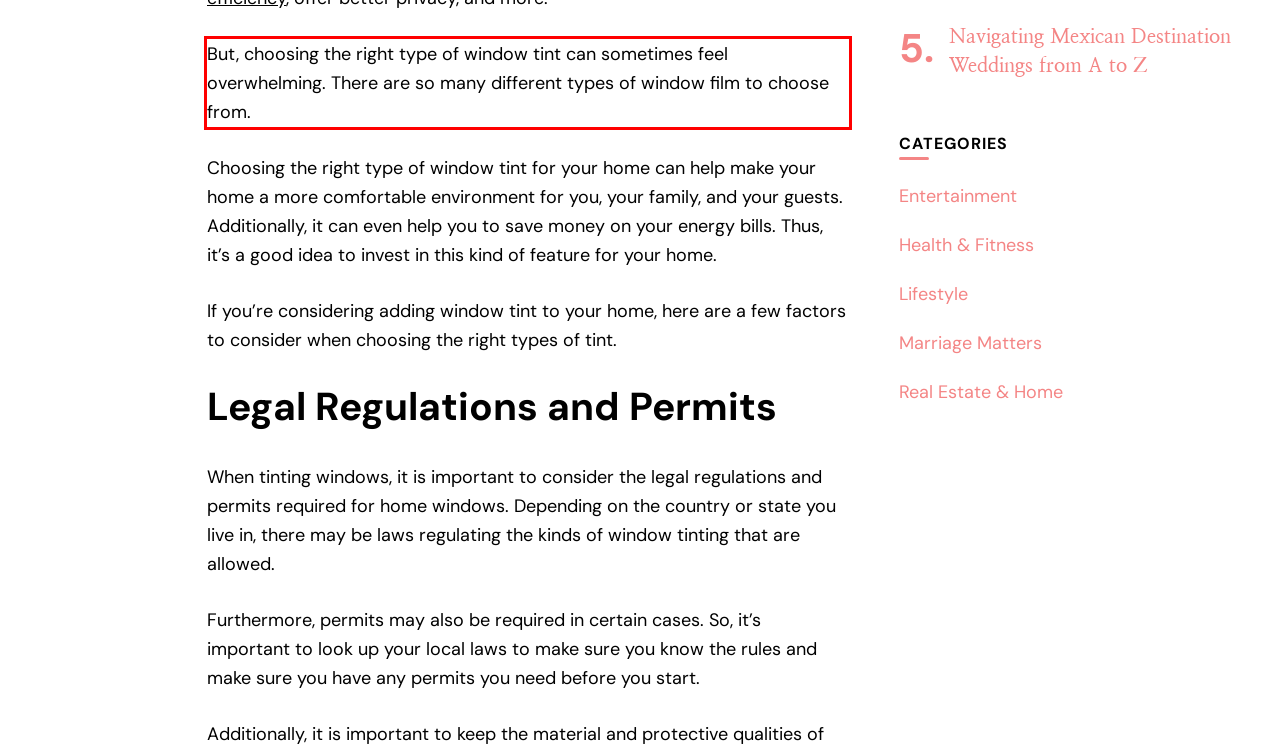The screenshot provided shows a webpage with a red bounding box. Apply OCR to the text within this red bounding box and provide the extracted content.

But, choosing the right type of window tint can sometimes feel overwhelming. There are so many different types of window film to choose from.